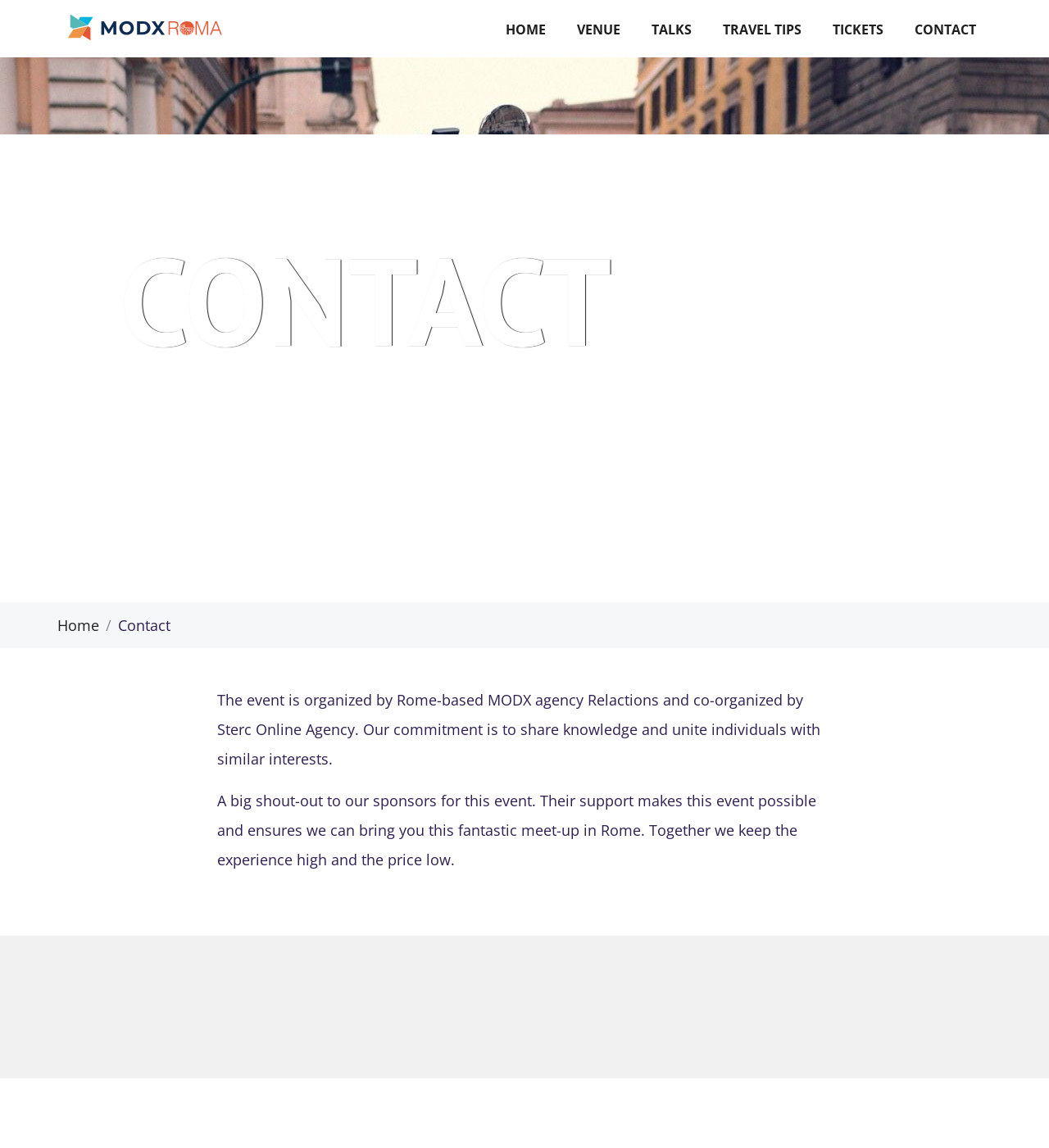What is the name of the event?
Using the visual information, reply with a single word or short phrase.

MODX Roma 2023